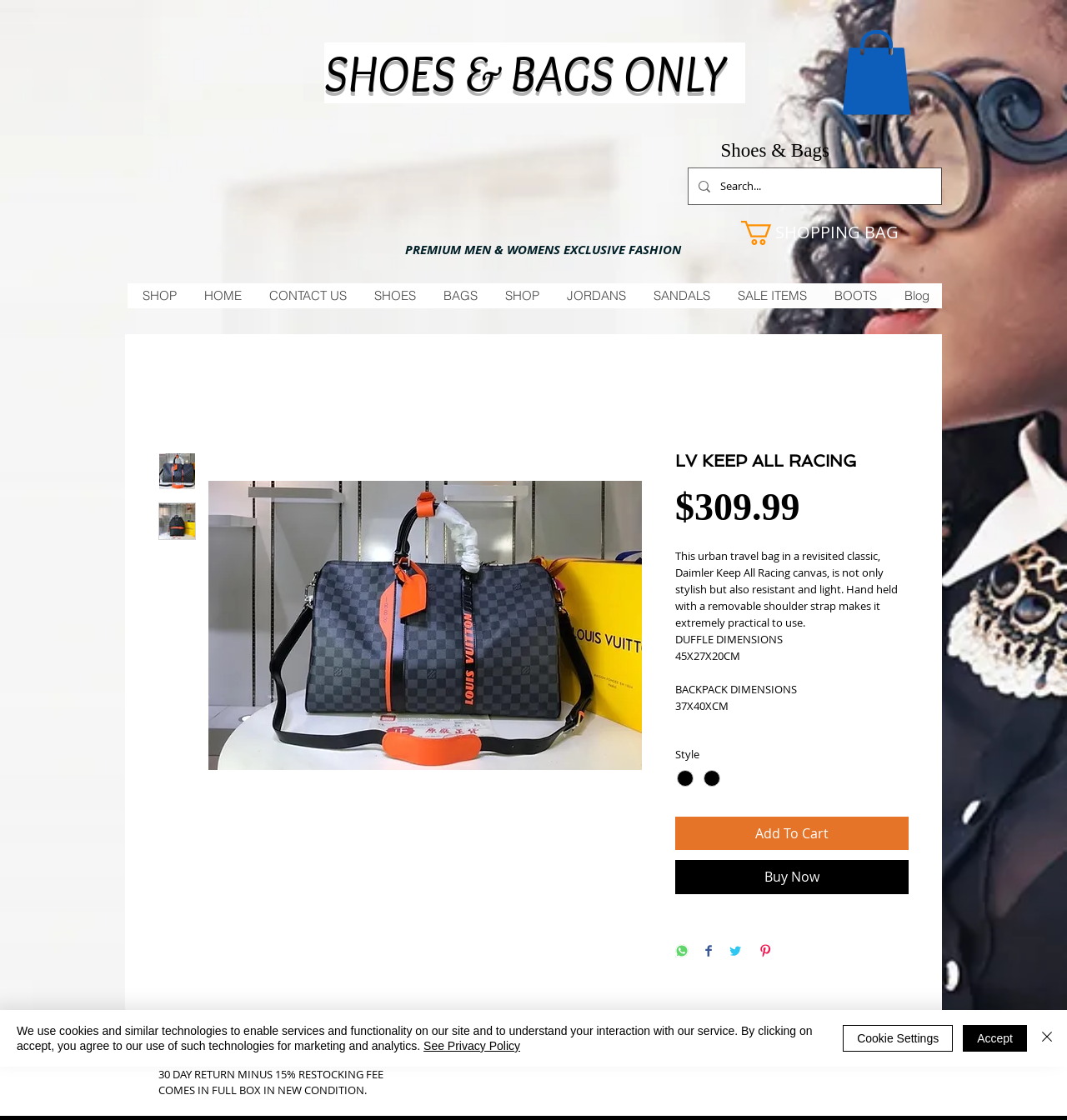Please provide a comprehensive answer to the question based on the screenshot: What is the style of the bag?

The style of the bag can be inferred from the product description, which describes it as an urban travel bag in a revisited classic, Daimler Keep All Racing canvas, indicating a modern and stylish design.